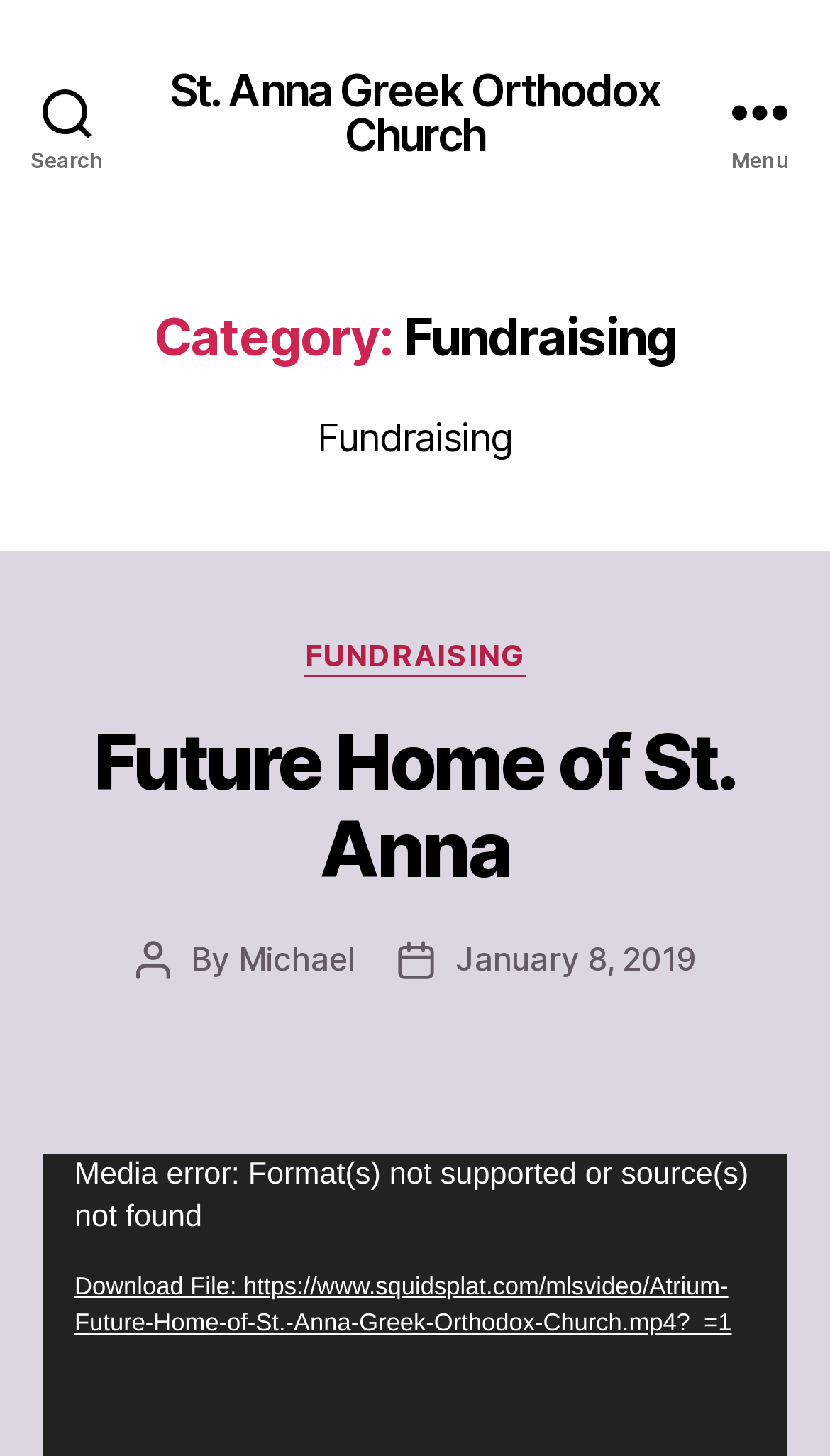Please answer the following question using a single word or phrase: 
What is the name of the future home of St. Anna?

Future Home of St. Anna